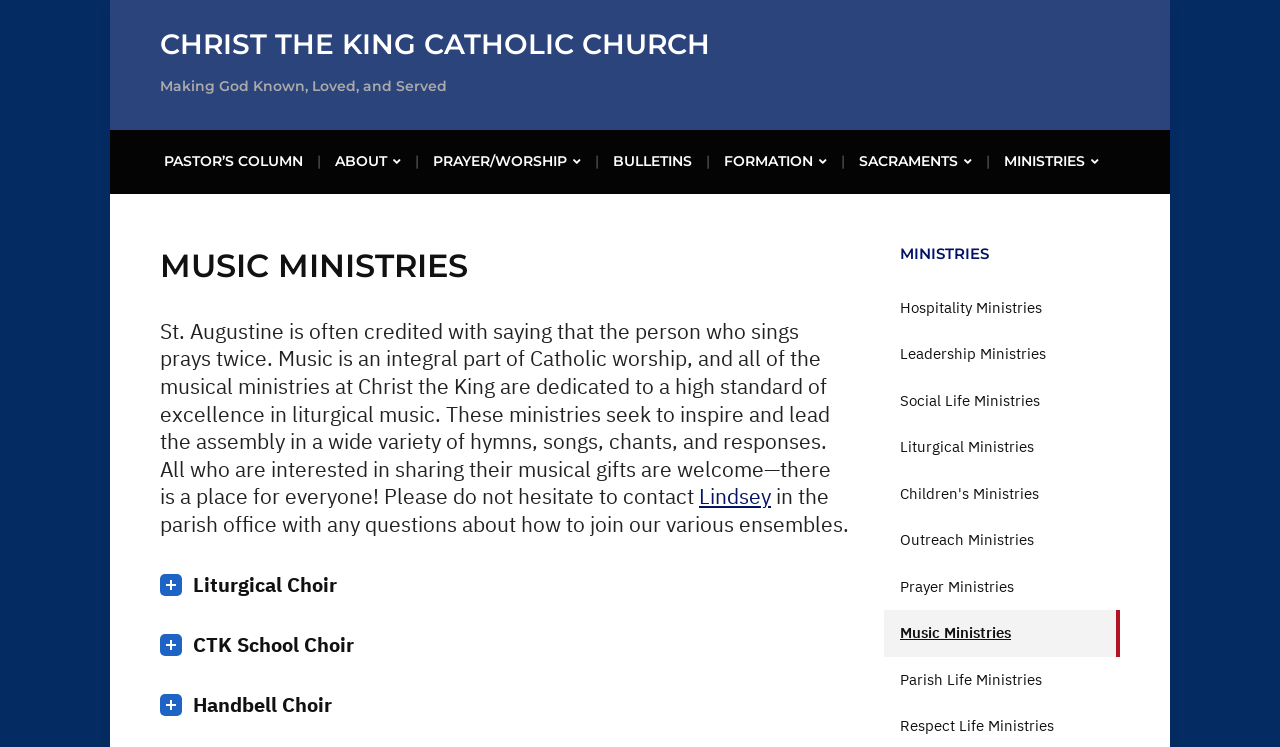Please find the bounding box coordinates of the clickable region needed to complete the following instruction: "Explore the MUSIC MINISTRIES". The bounding box coordinates must consist of four float numbers between 0 and 1, i.e., [left, top, right, bottom].

[0.125, 0.327, 0.664, 0.387]